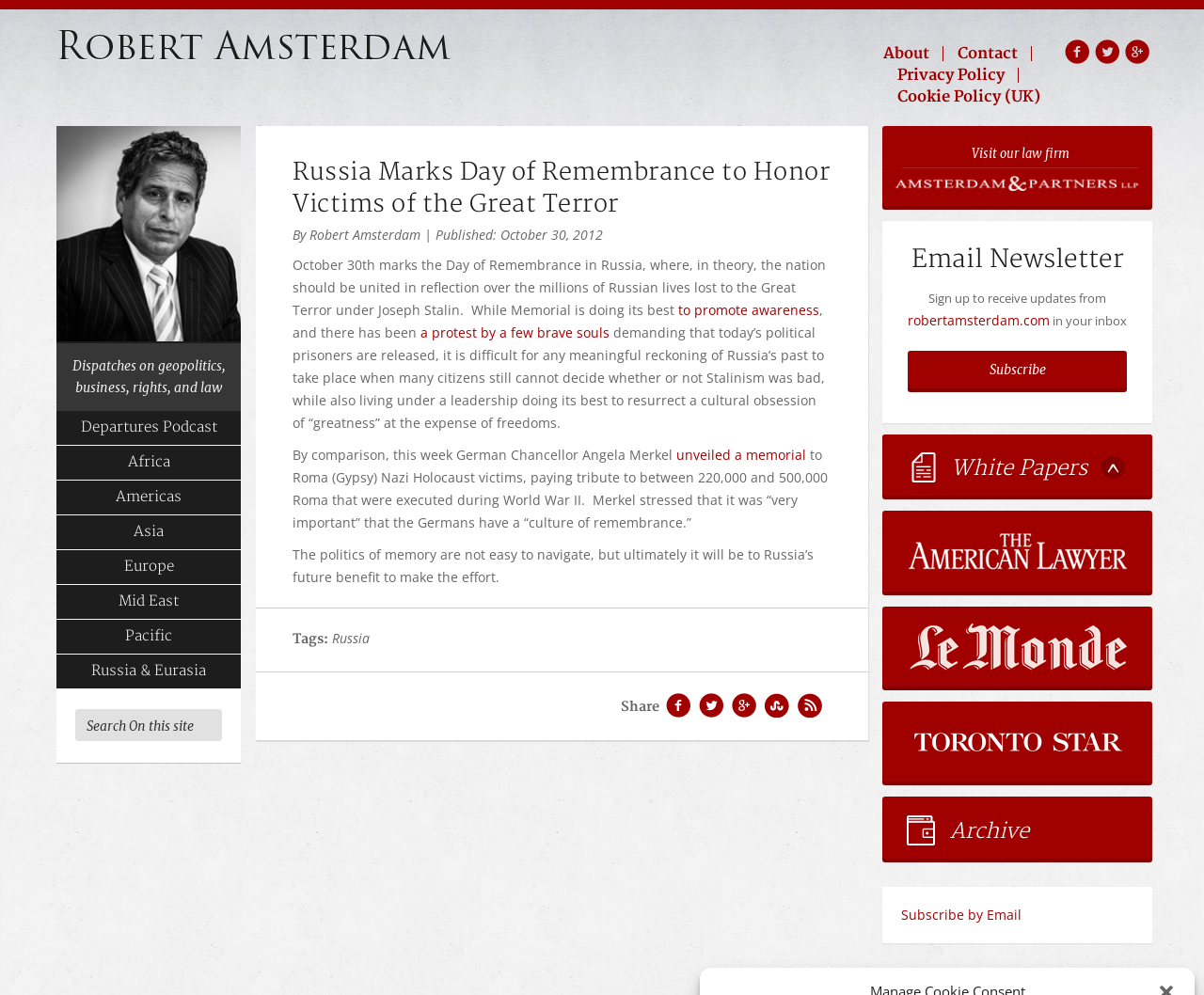Please identify the bounding box coordinates of the element I should click to complete this instruction: 'Visit our law firm'. The coordinates should be given as four float numbers between 0 and 1, like this: [left, top, right, bottom].

[0.733, 0.126, 0.957, 0.207]